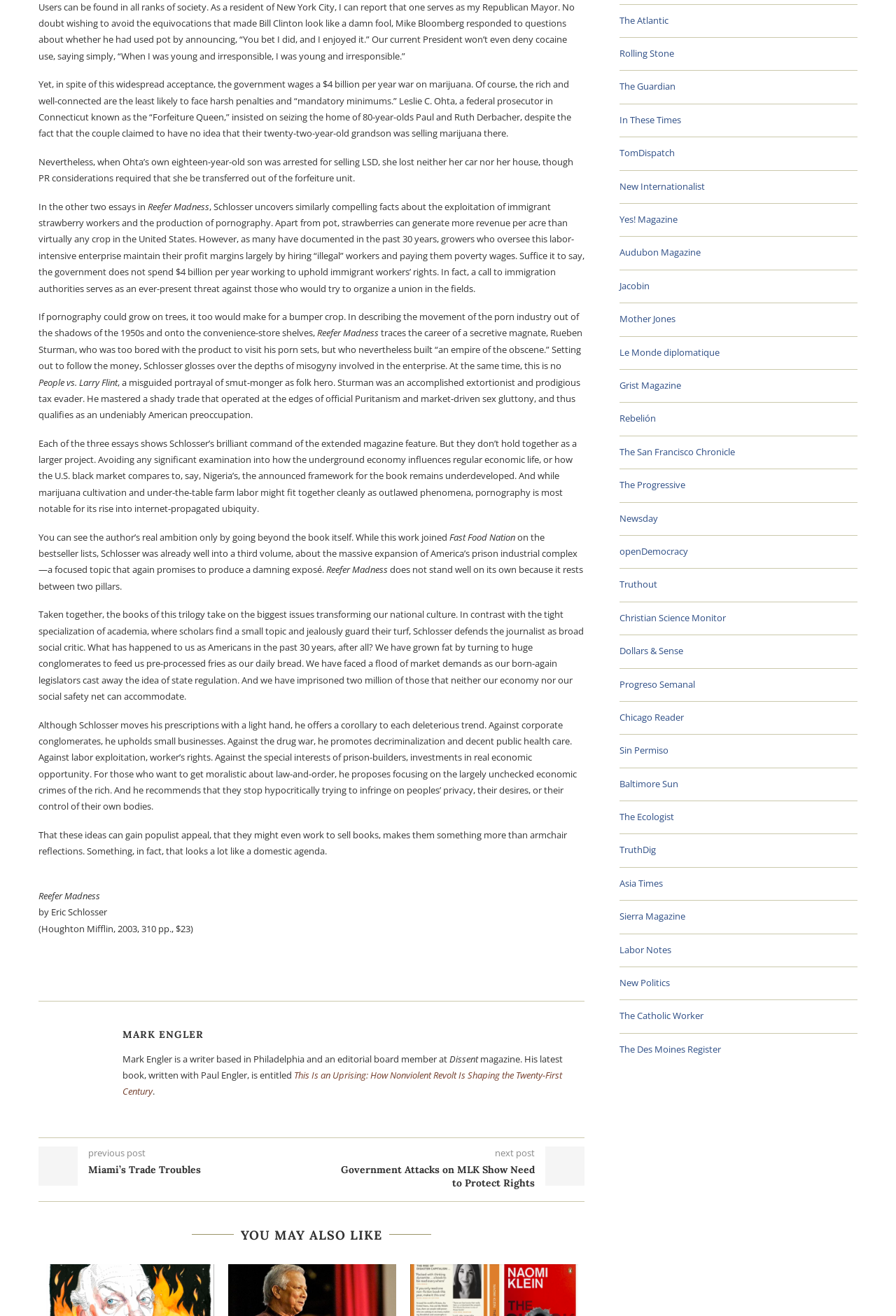Please identify the bounding box coordinates of the clickable area that will fulfill the following instruction: "Click Submit". The coordinates should be in the format of four float numbers between 0 and 1, i.e., [left, top, right, bottom].

None